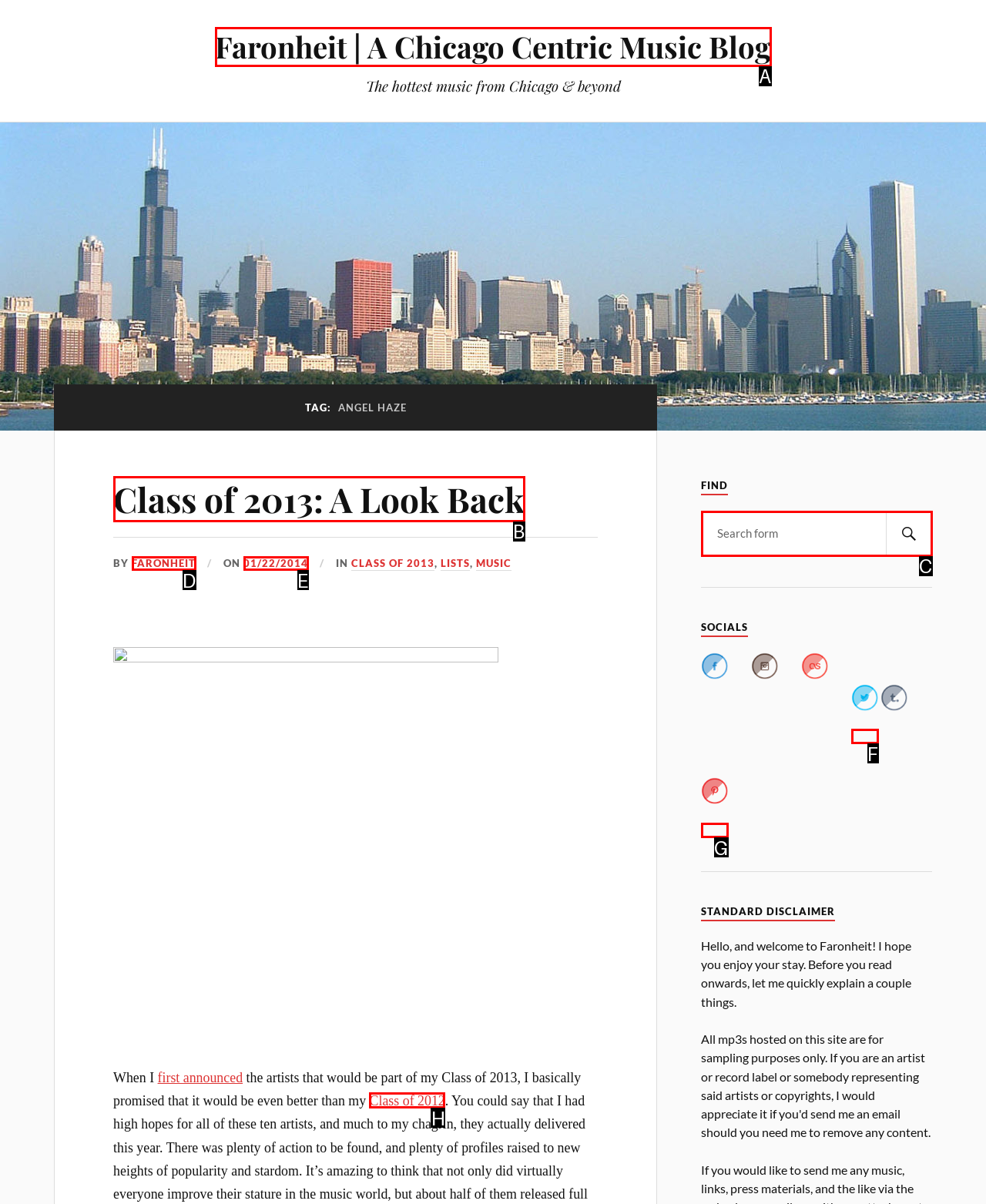Given the description: parent_node: SEARCH name="s" placeholder="Search form", determine the corresponding lettered UI element.
Answer with the letter of the selected option.

C